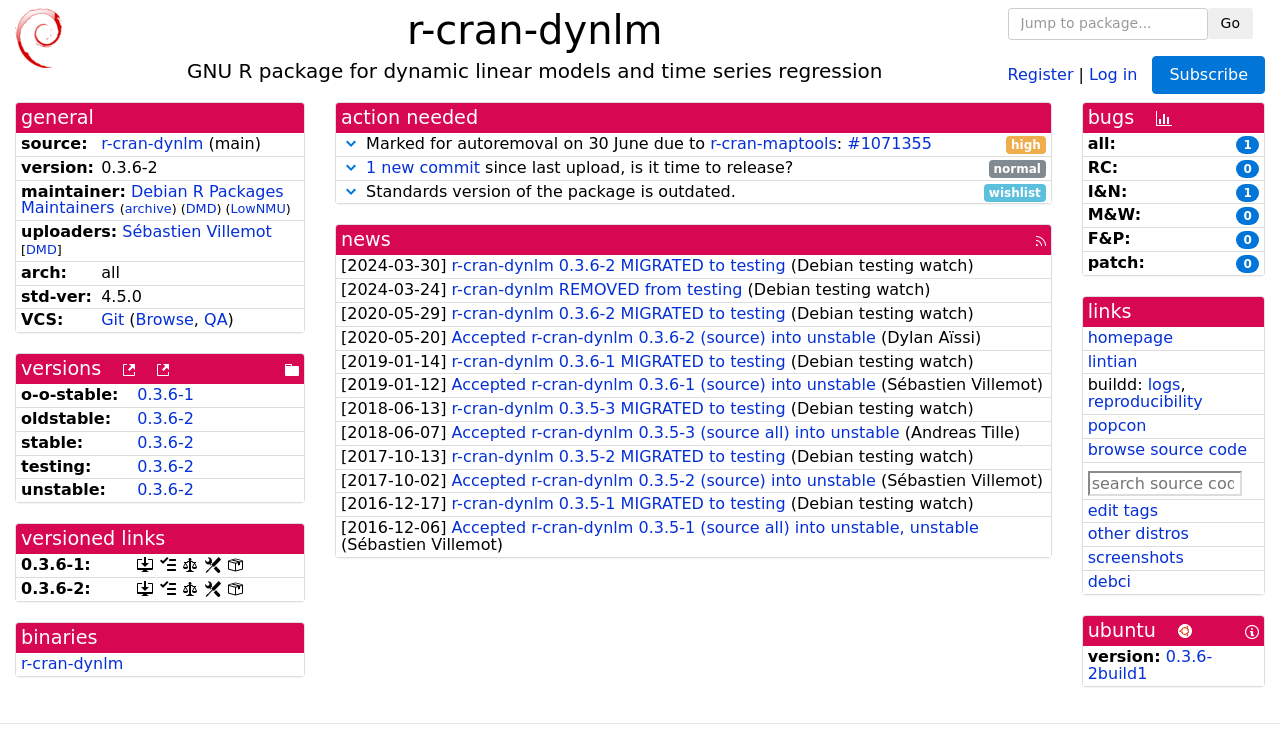Could you indicate the bounding box coordinates of the region to click in order to complete this instruction: "View package details".

[0.012, 0.011, 0.988, 0.071]